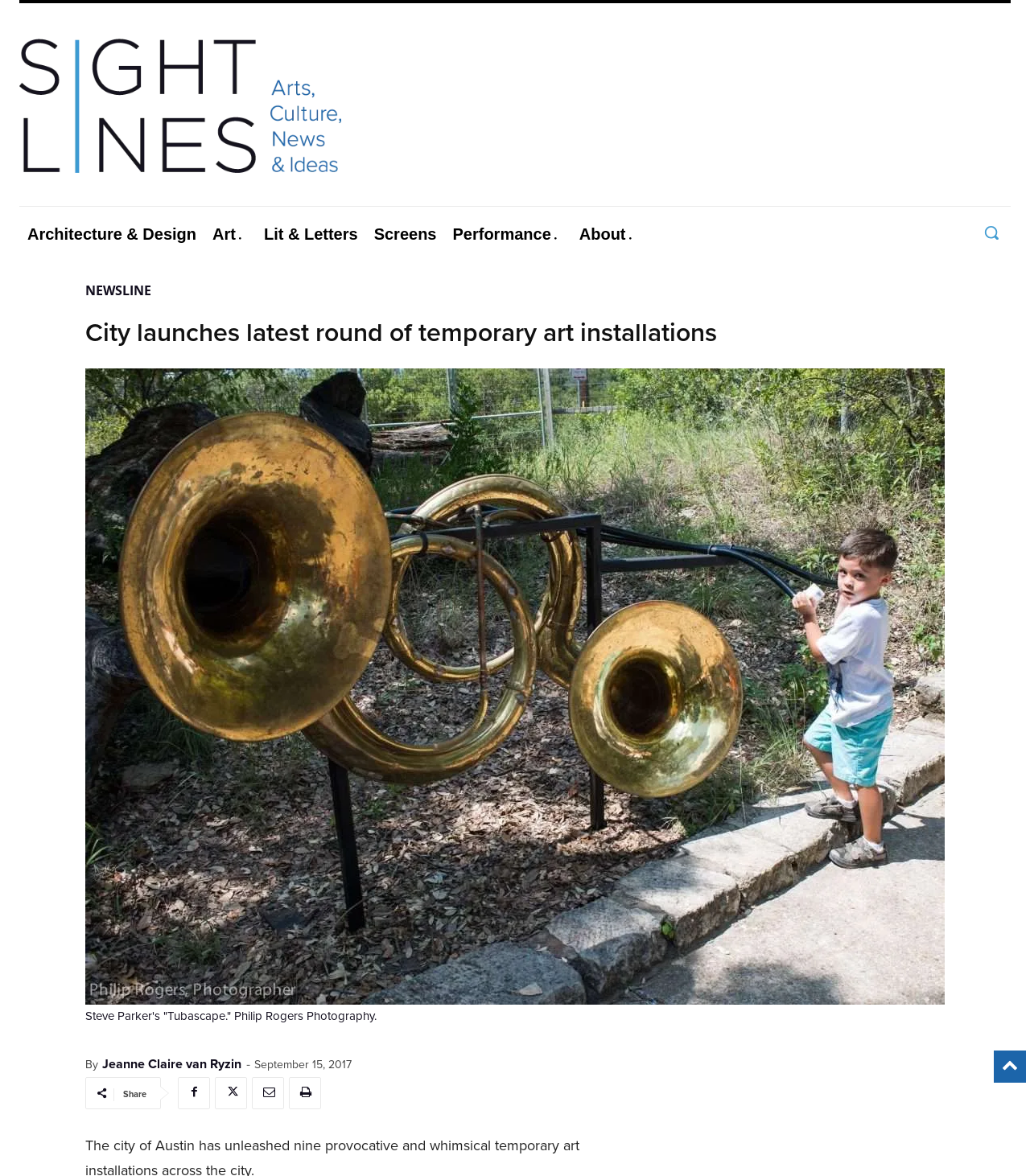Locate the bounding box coordinates of the clickable region to complete the following instruction: "View Steve Parker's Tubascape art installation."

[0.083, 0.313, 0.917, 0.854]